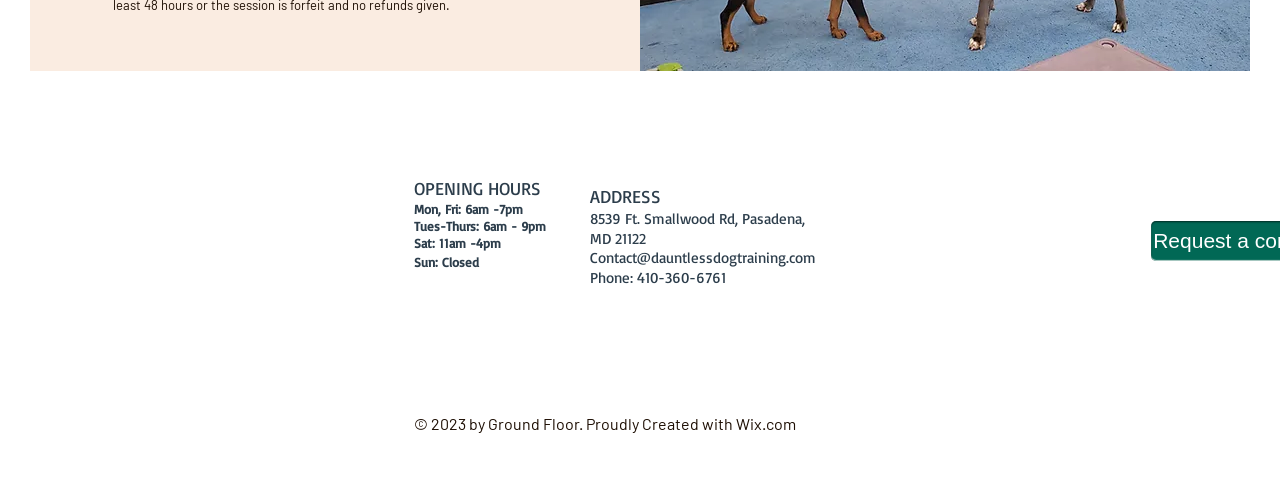What are the opening hours on Monday and Friday?
Based on the image, provide a one-word or brief-phrase response.

6am - 7pm